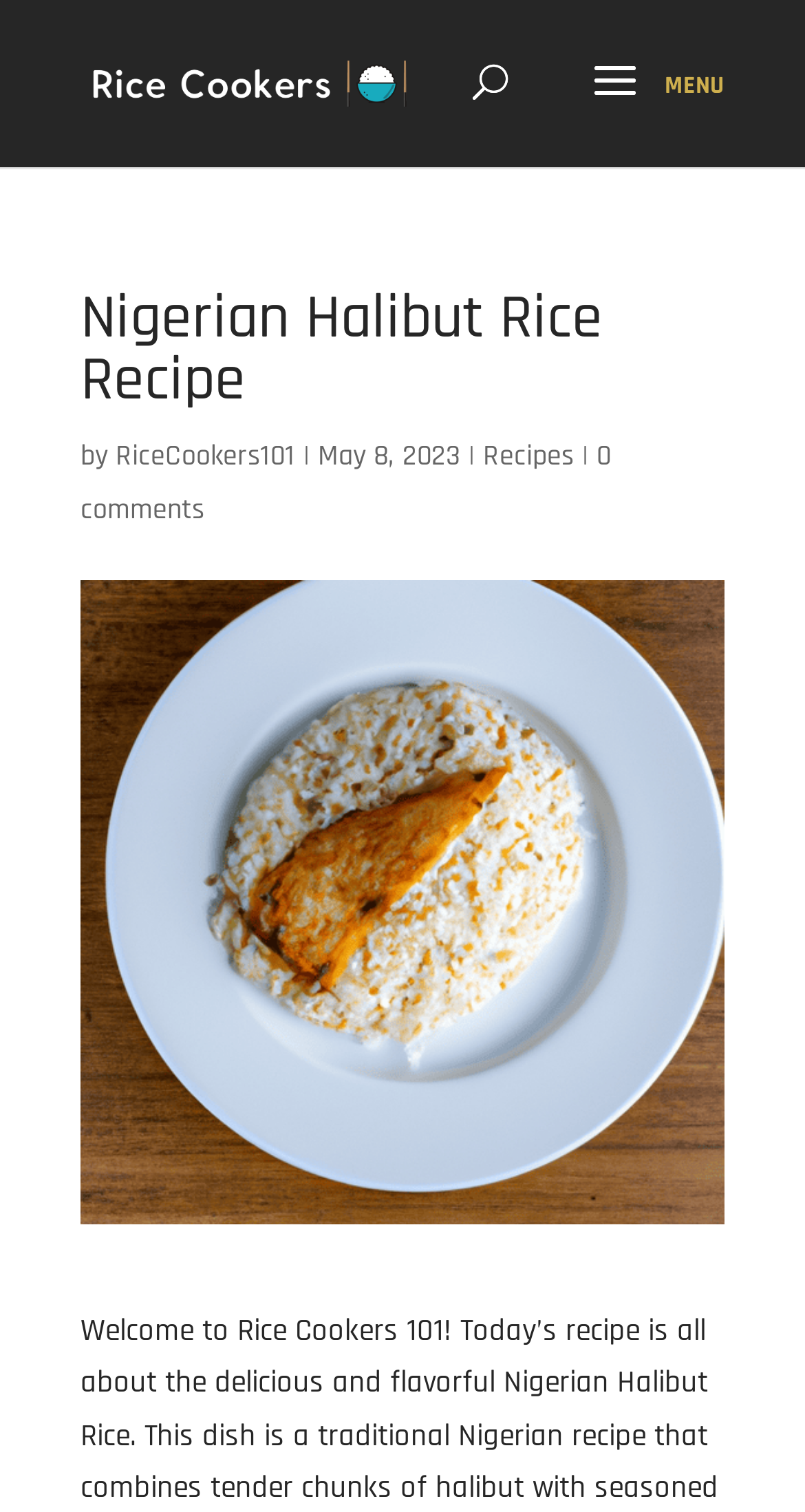What is the name of the recipe? Based on the image, give a response in one word or a short phrase.

Nigerian Halibut Rice Recipe